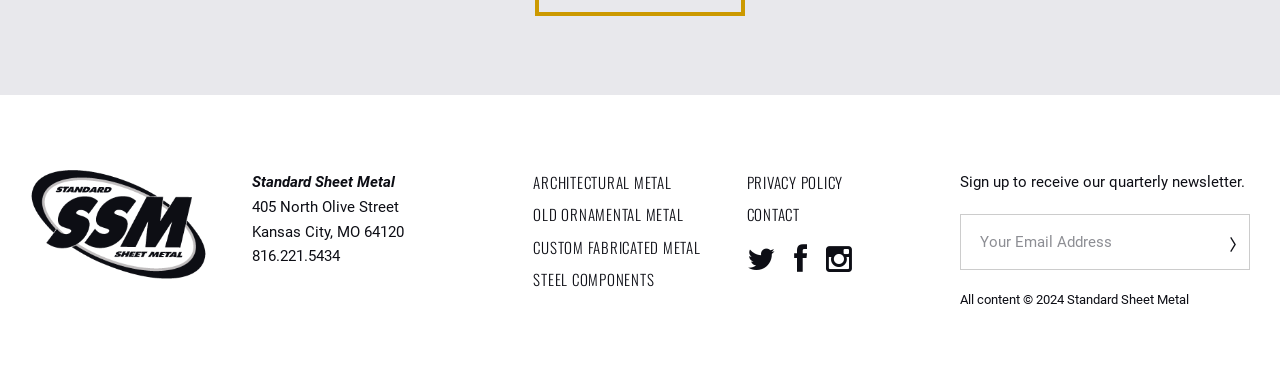Given the description of the UI element: "title="Architectural – Commercial – Industrial"", predict the bounding box coordinates in the form of [left, top, right, bottom], with each value being a float between 0 and 1.

[0.023, 0.579, 0.162, 0.627]